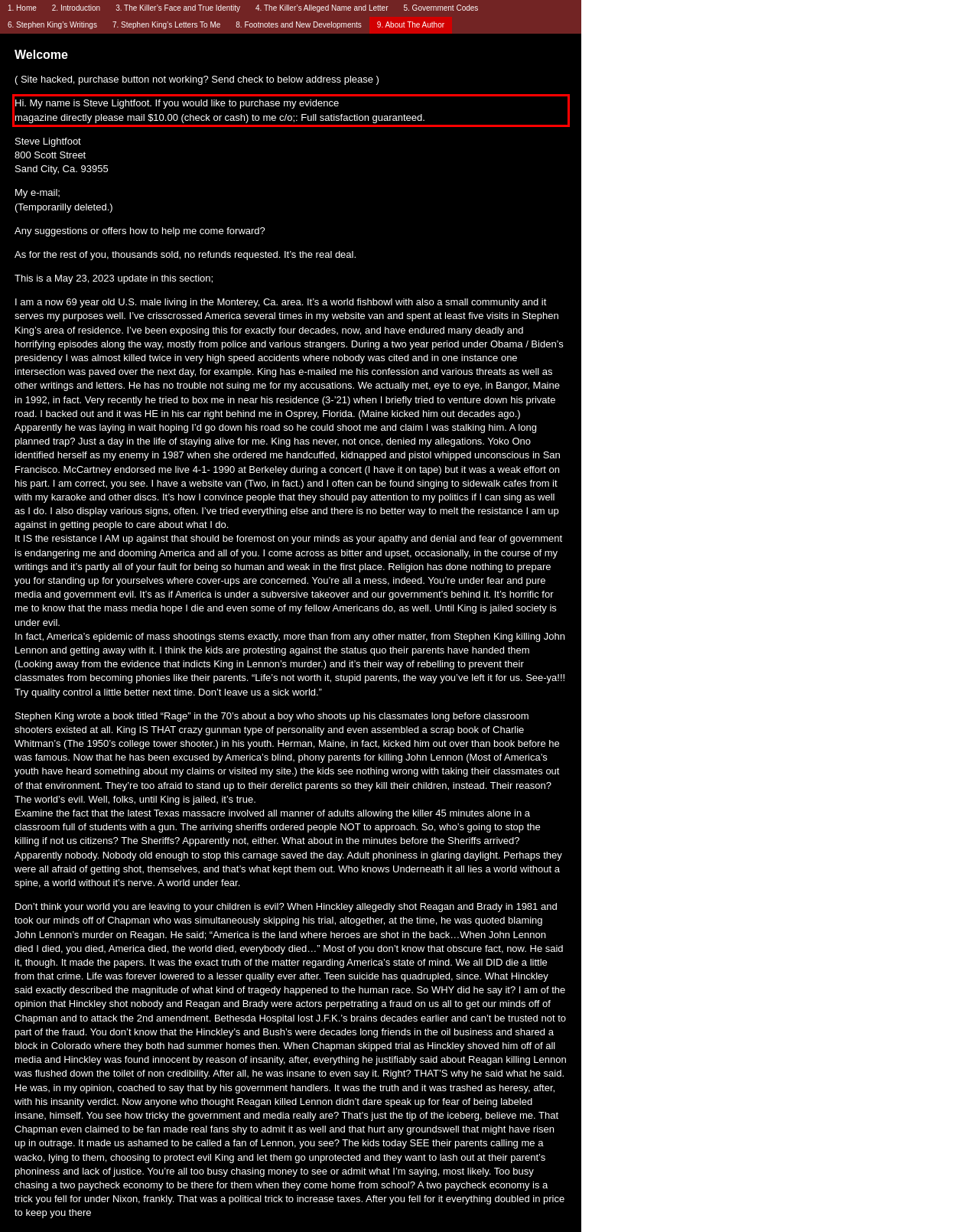Analyze the screenshot of a webpage where a red rectangle is bounding a UI element. Extract and generate the text content within this red bounding box.

Hi. My name is Steve Lightfoot. If you would like to purchase my evidence magazine directly please mail $10.00 (check or cash) to me c/o;: Full satisfaction guaranteed.